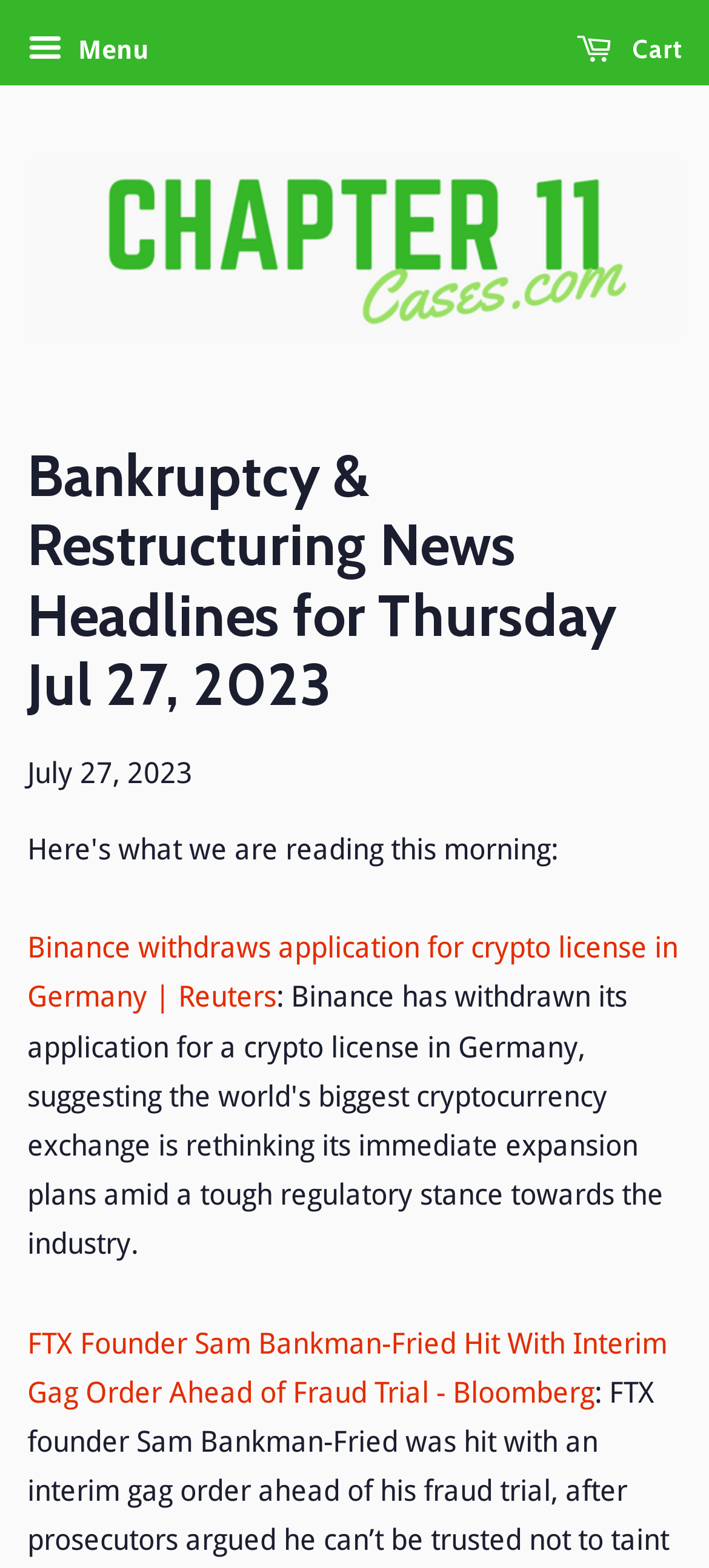Please locate the UI element described by "October 23, 2017" and provide its bounding box coordinates.

None